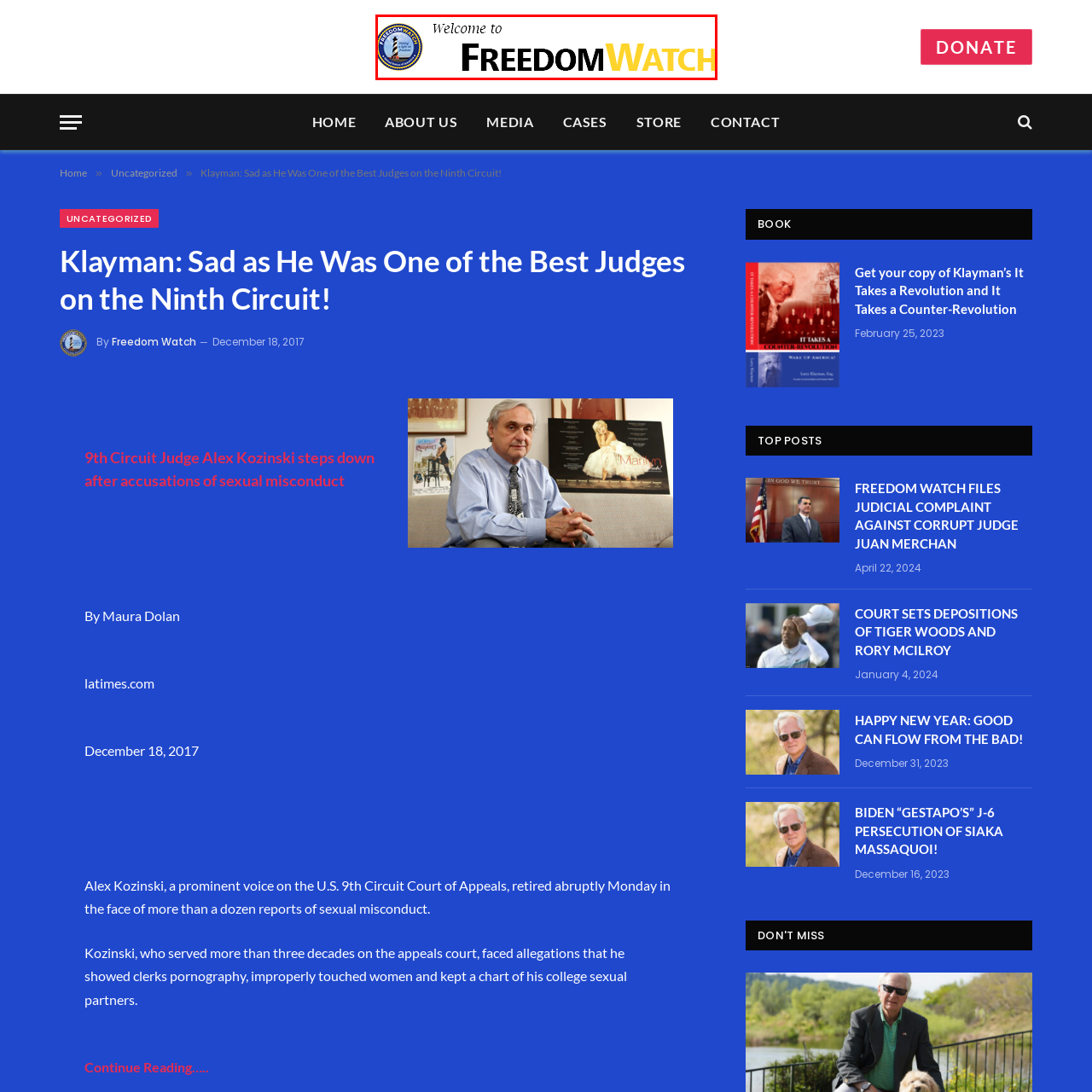What is the shape depicted in the logo?
Look closely at the image highlighted by the red bounding box and give a comprehensive answer to the question.

The logo of Freedom Watch includes a depiction of a lighthouse, which is a significant element of the logo. This is explicitly mentioned in the caption, which describes the logo in detail.